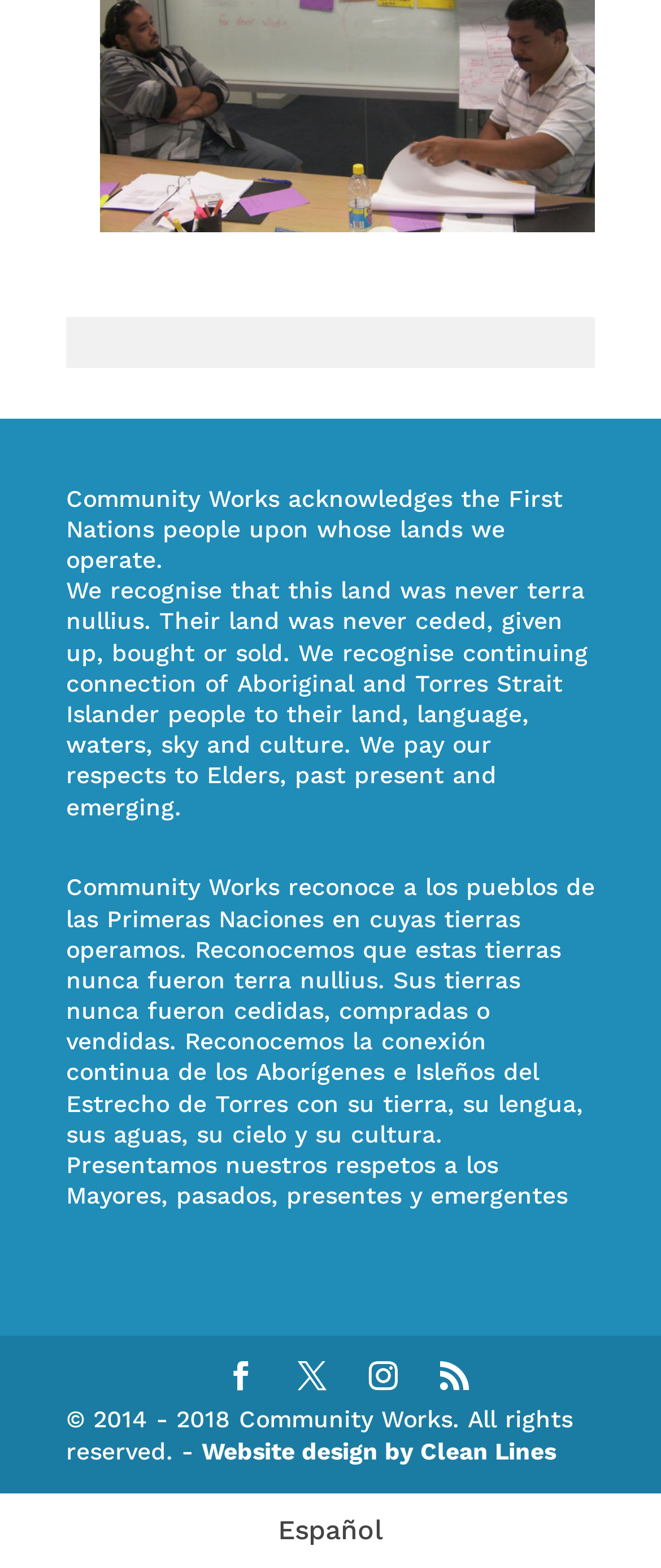Determine the bounding box for the HTML element described here: "Español". The coordinates should be given as [left, top, right, bottom] with each number being a float between 0 and 1.

[0.395, 0.961, 0.605, 0.992]